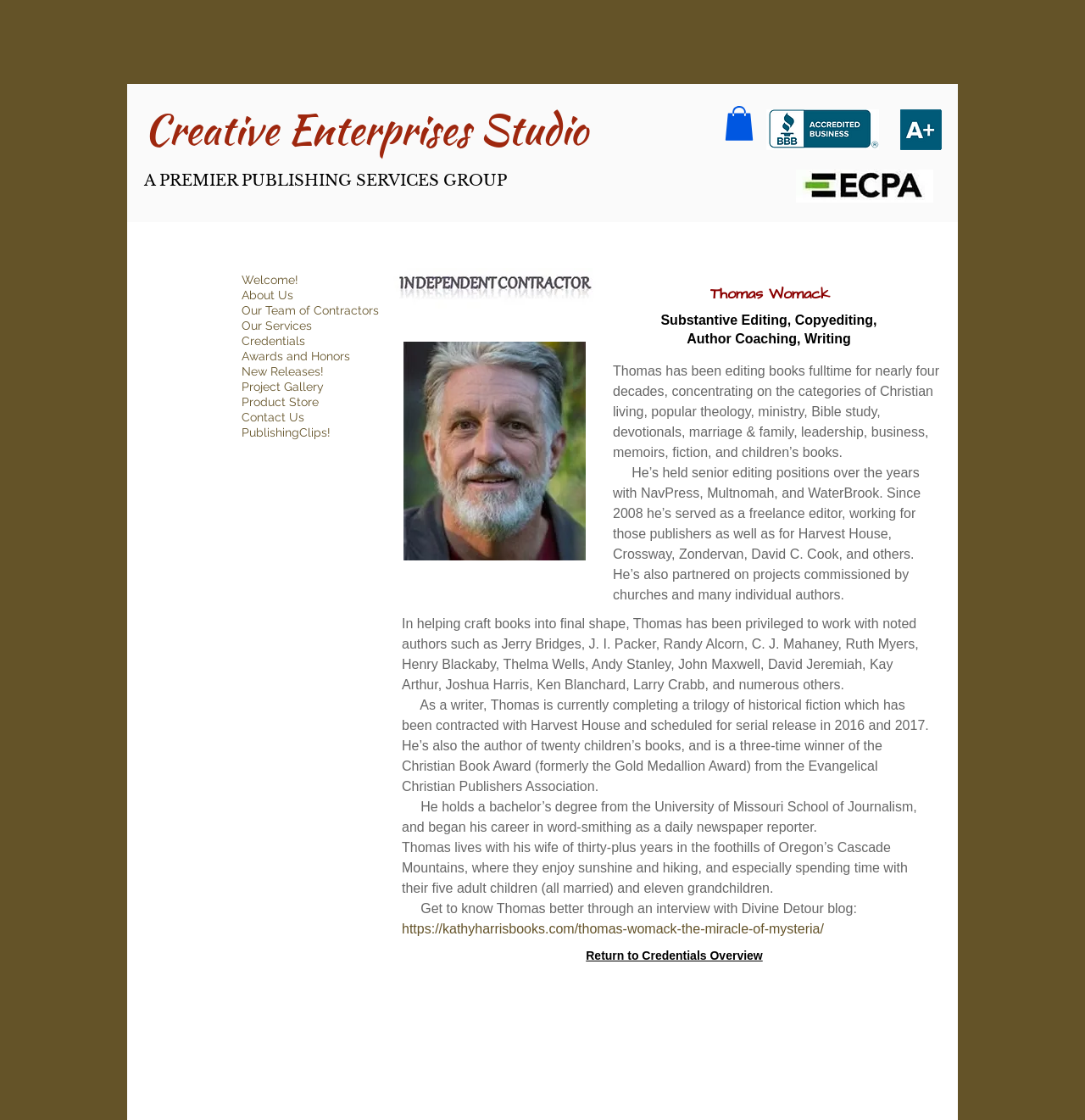Identify the bounding box for the UI element that is described as follows: "New Releases!".

[0.223, 0.325, 0.38, 0.338]